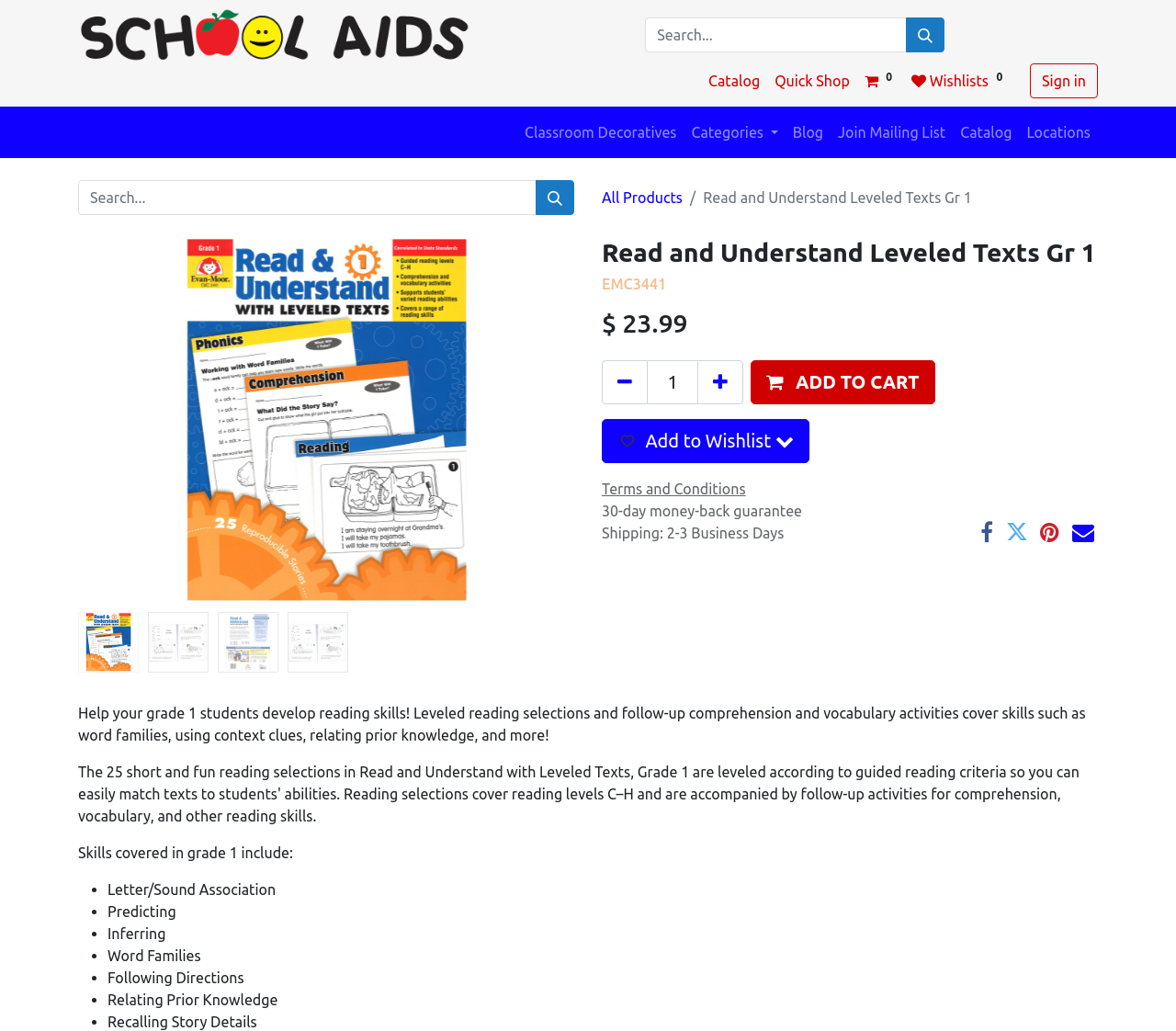What is the price of the product?
Please provide a comprehensive and detailed answer to the question.

I found the answer by looking at the heading element with the text '$23.99' which is located near the product name and has a formatting that suggests it is a price.